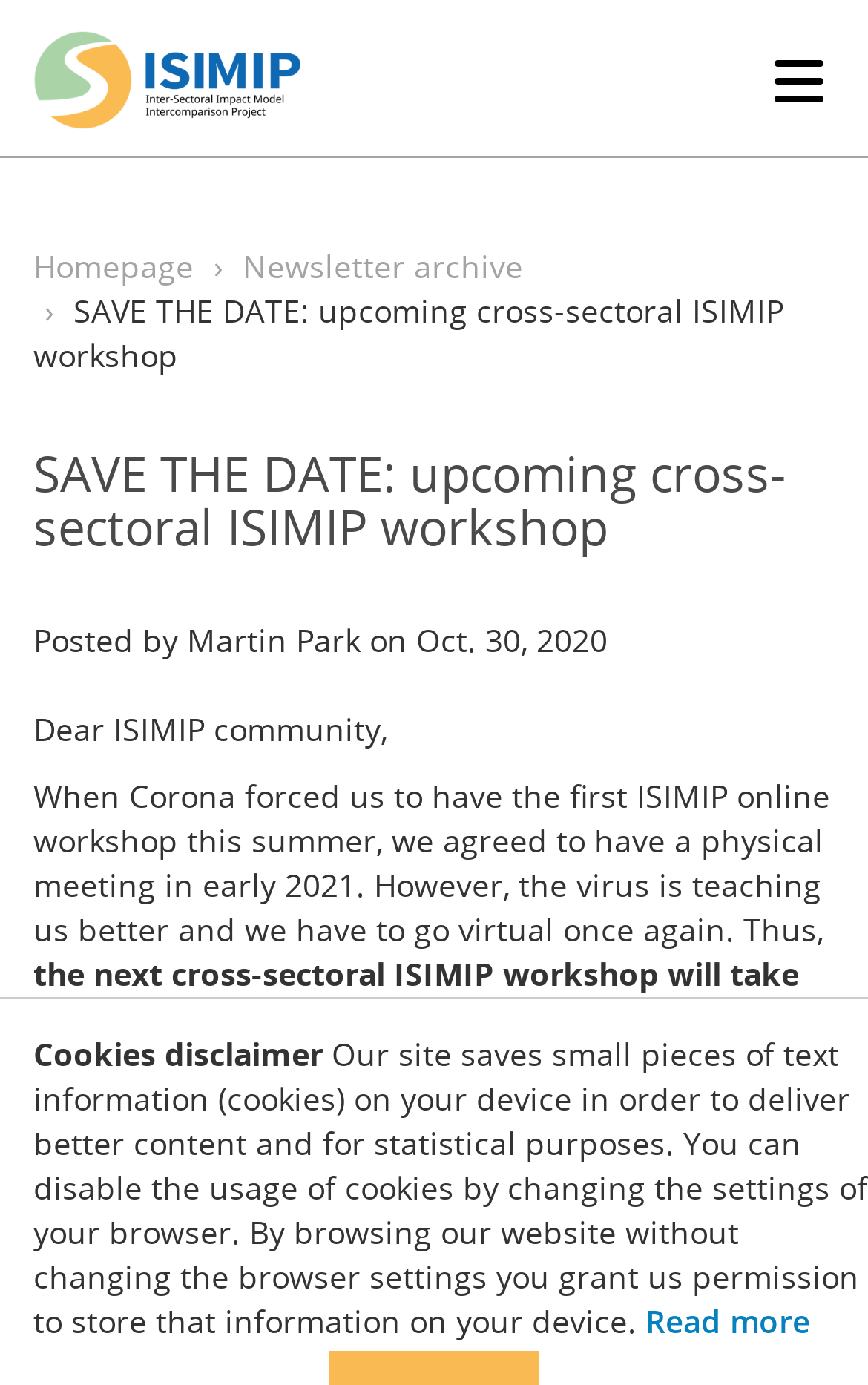Please find the bounding box coordinates (top-left x, top-left y, bottom-right x, bottom-right y) in the screenshot for the UI element described as follows: Toggle navigation

[0.879, 0.019, 0.962, 0.098]